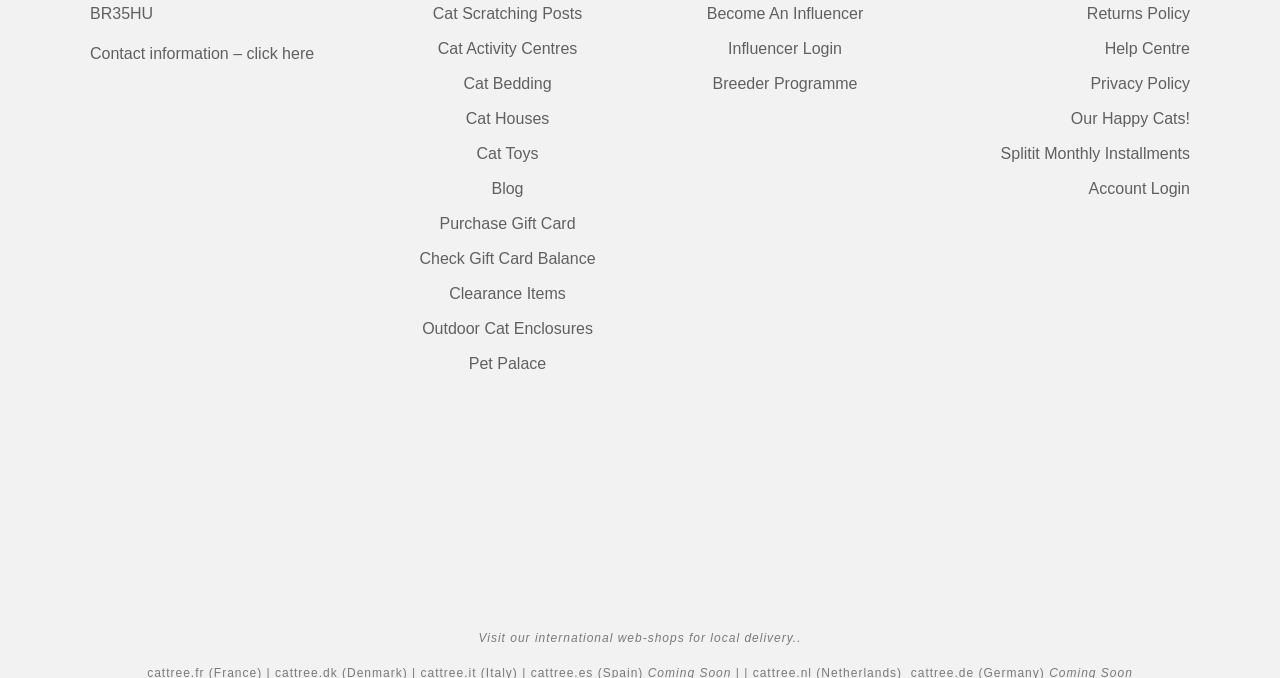Provide a one-word or one-phrase answer to the question:
What is the last link on the webpage?

Visit international web-shops